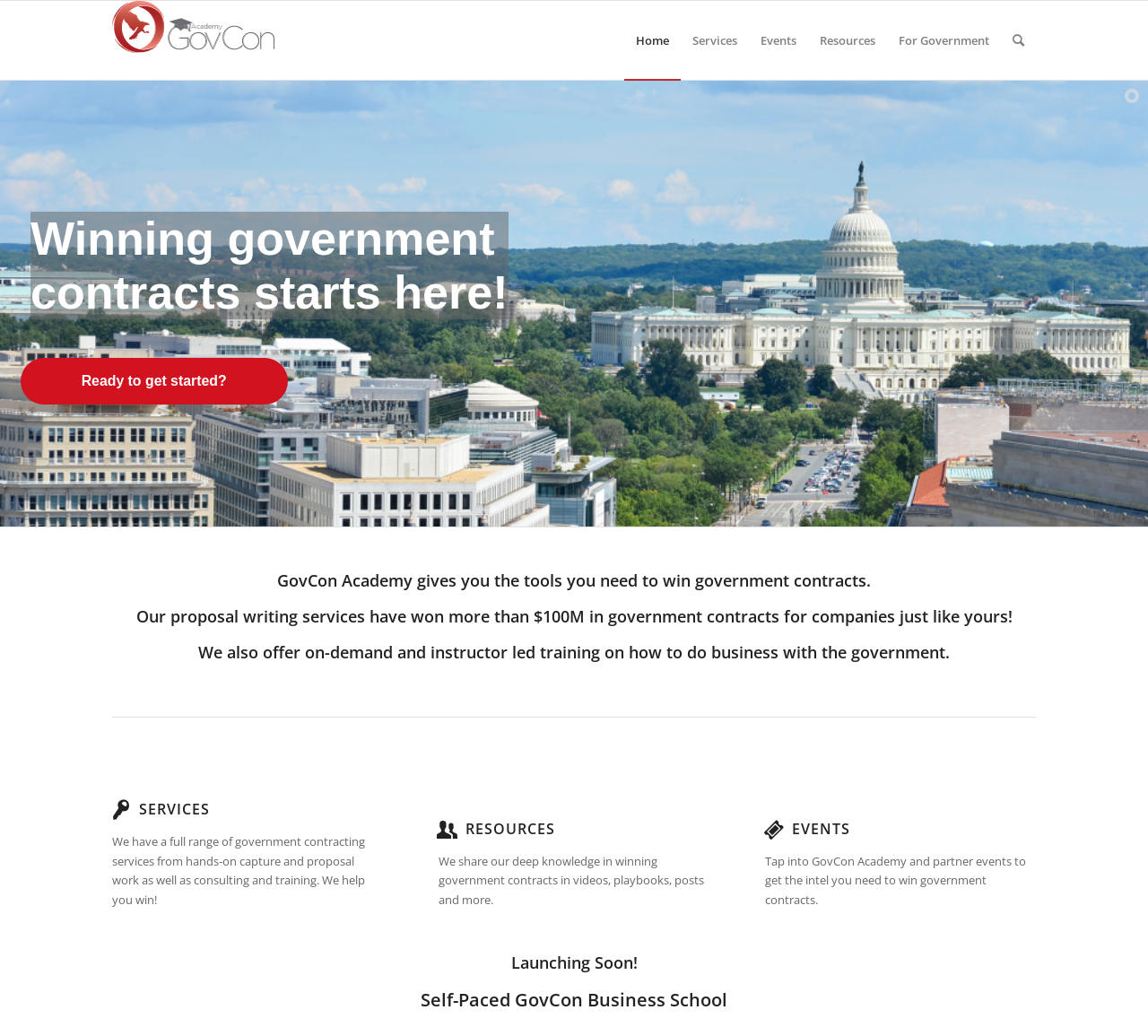Examine the image and give a thorough answer to the following question:
What is launching soon on GovCon Academy?

At the bottom of the webpage, there is a section that announces 'Launching Soon!' and specifically mentions the 'Self-Paced GovCon Business School', which suggests that this is a new feature or service that will be available on GovCon Academy in the near future.